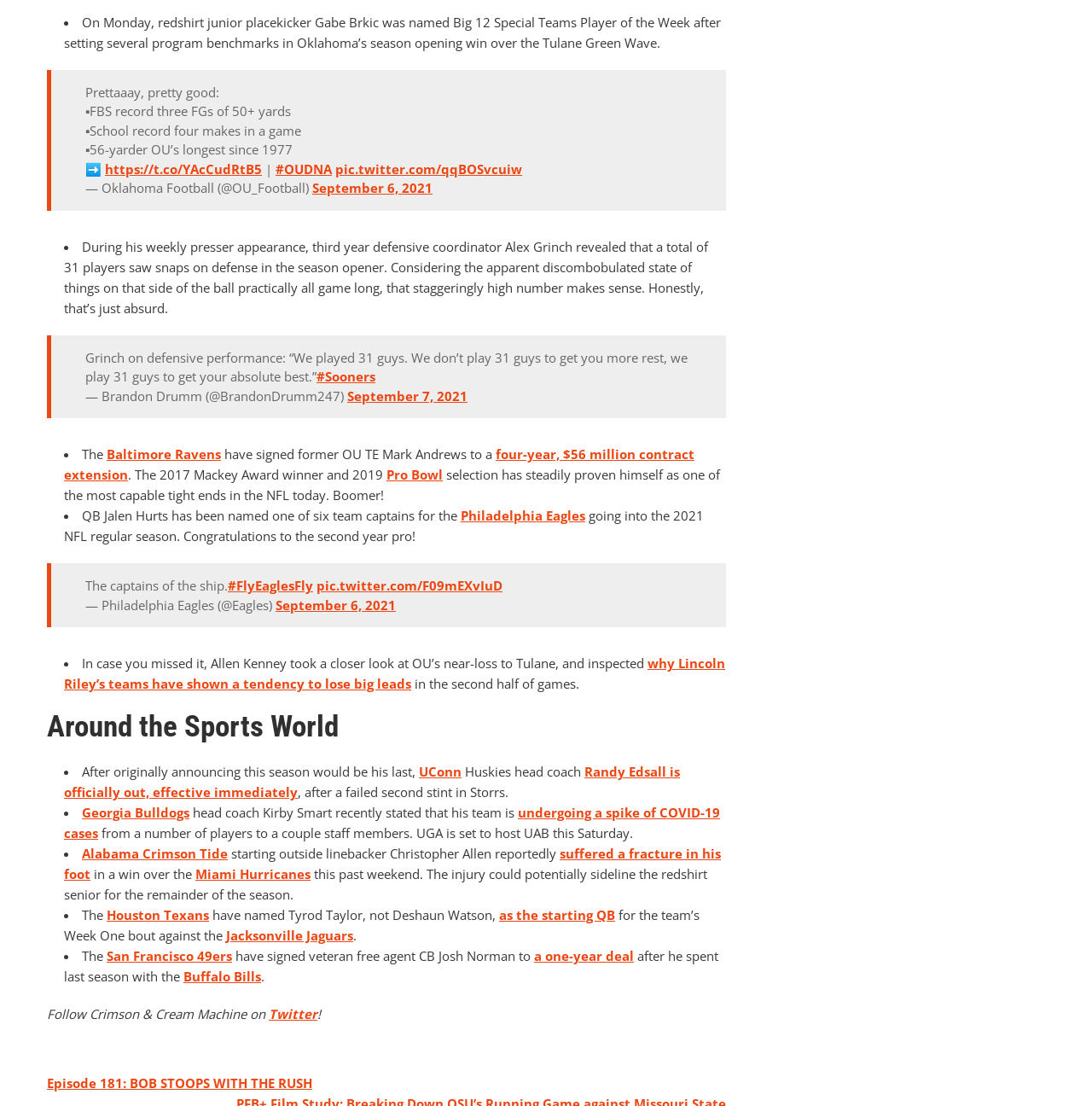Analyze the image and provide a detailed answer to the question: What is the name of the team that Jalen Hurts plays for?

I found the information by looking at the blockquote section that mentions Jalen Hurts and found the link 'Philadelphia Eagles' which indicates the team he plays for.